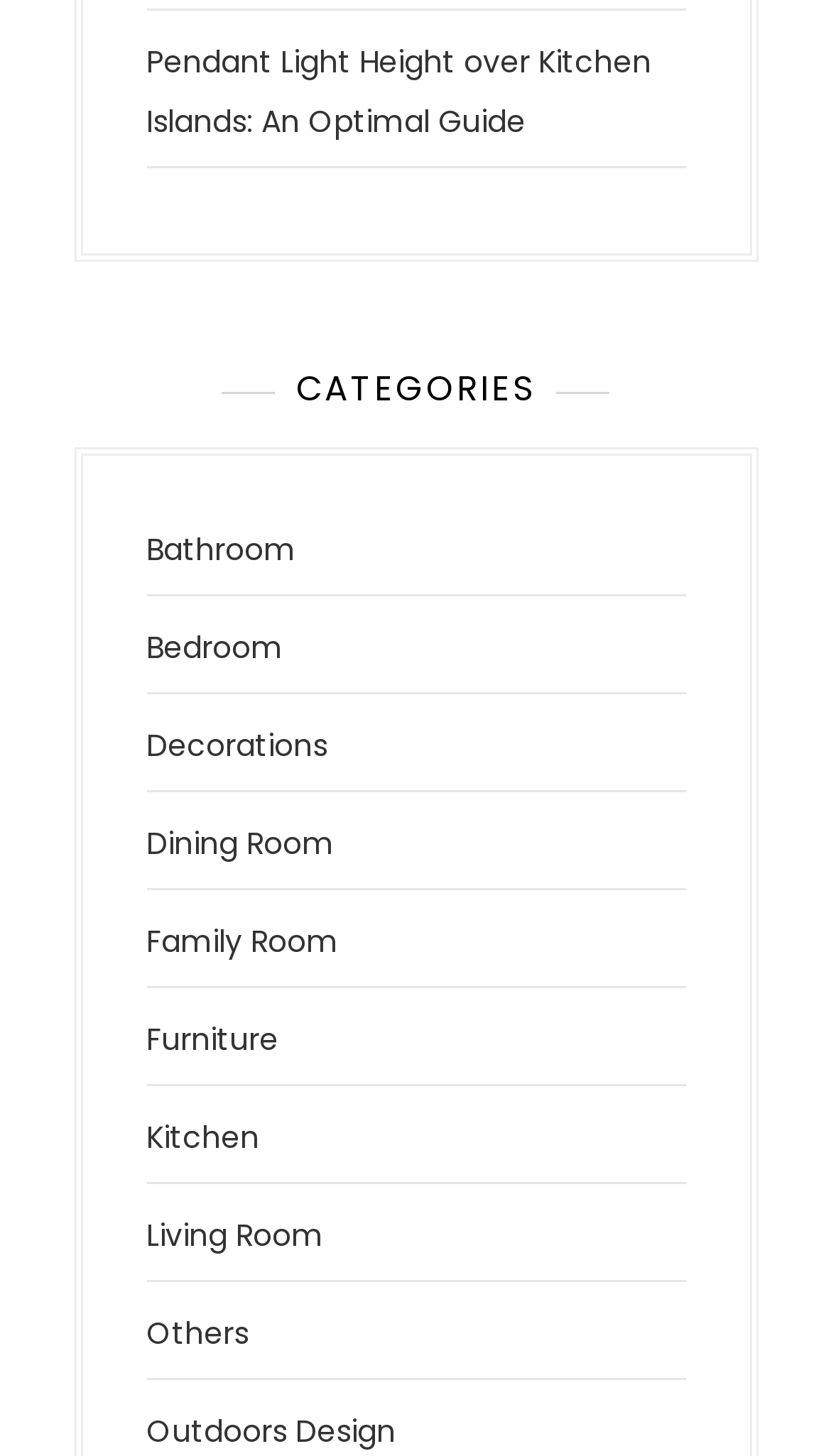Provide your answer to the question using just one word or phrase: How many categories are listed on the webpage?

11